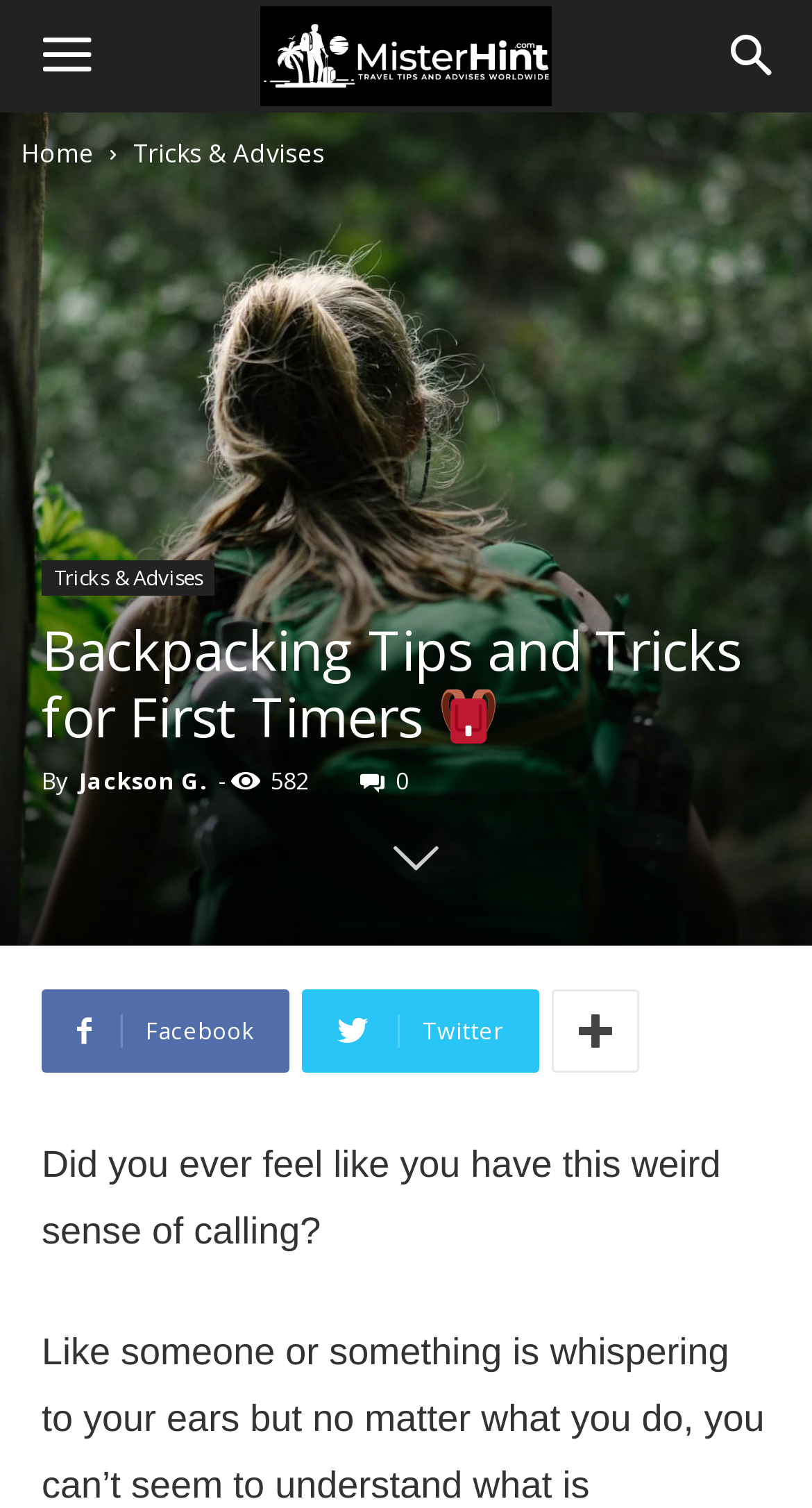Write an exhaustive caption that covers the webpage's main aspects.

The webpage is about backpacking tips and tricks for first-timers. At the top, there is a layout table that spans the entire width of the page, with a height of about 7.5% of the page. Within this table, there is a link with a icon, an image of the website's logo, and a button with an icon, all aligned horizontally. Below this table, there are three links: "Home", "Tricks & Advises", and another "Tricks & Advises" link, which is a header.

The main content of the page is a header section that takes up about half of the page's height. It contains a heading that reads "Backpacking Tips and Tricks for First Timers" with a backpack icon, followed by the author's name "Jackson G." and the number "582". There is also a link with an icon below the heading.

Below the header section, there are three social media links: Facebook, Twitter, and another unspecified platform, aligned horizontally. Finally, there is a paragraph of text that starts with "Did you ever feel like you have this weird sense of calling?"